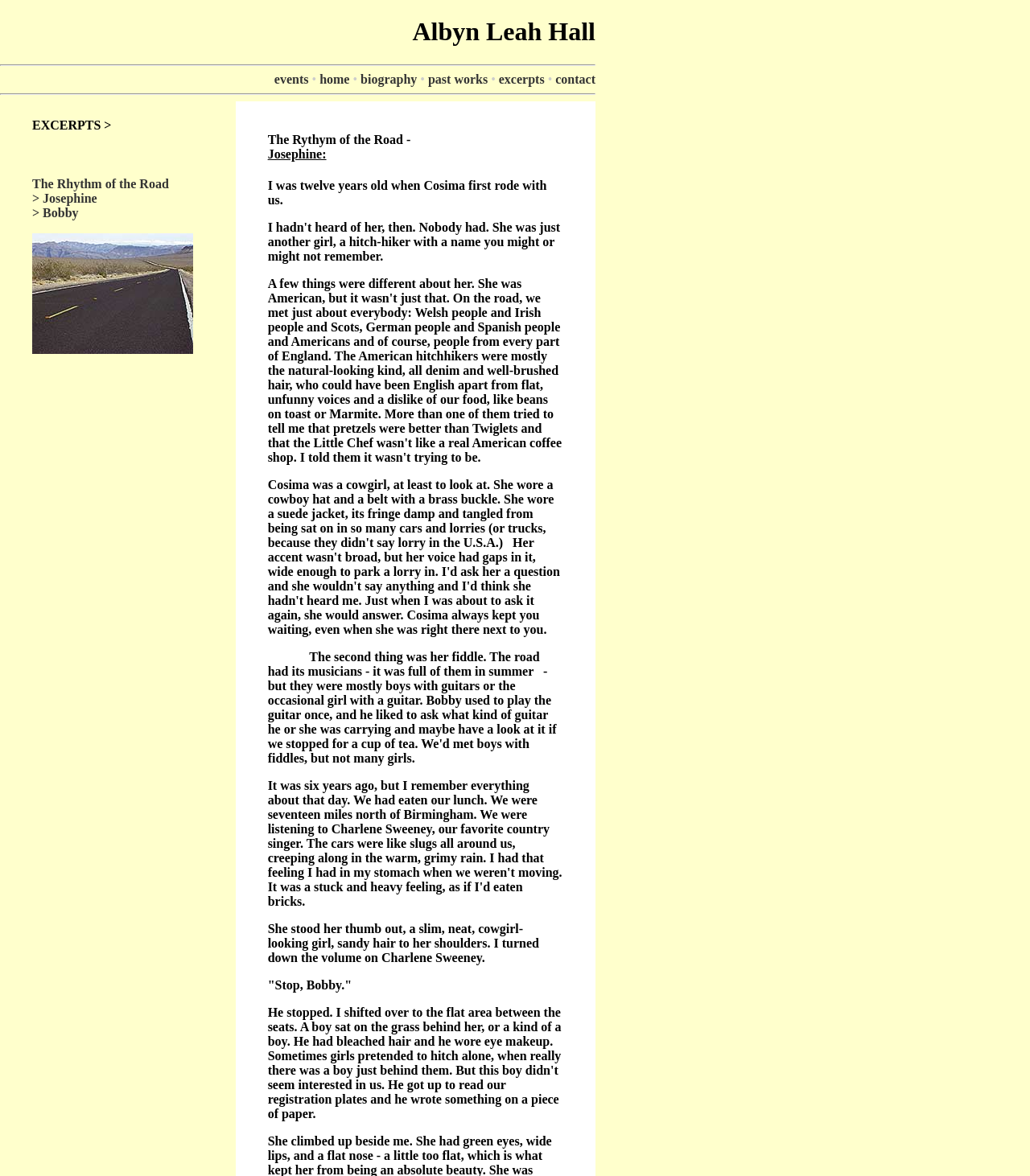Could you specify the bounding box coordinates for the clickable section to complete the following instruction: "Fill in the 'Full Name' field"?

None